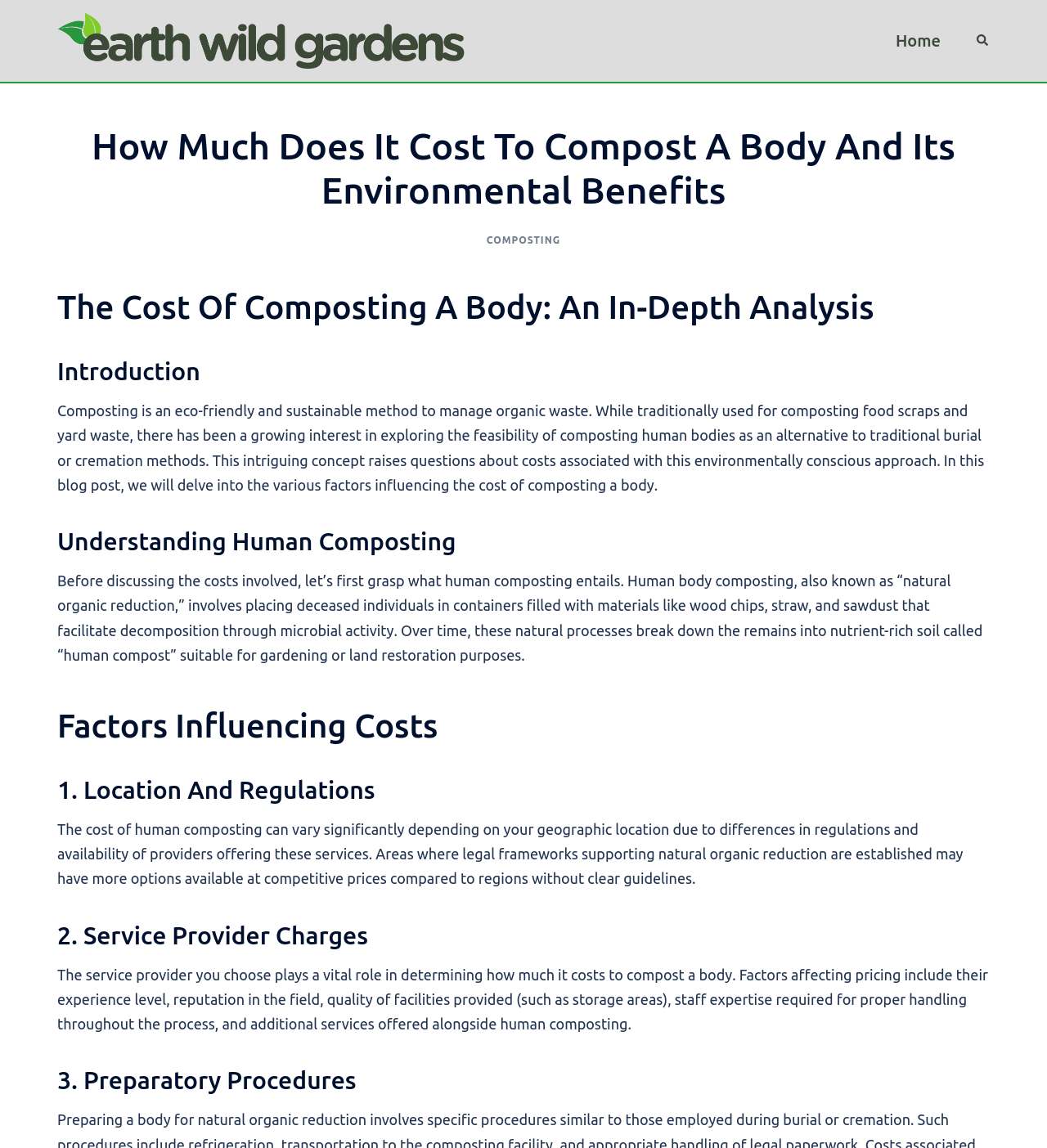Carefully examine the image and provide an in-depth answer to the question: What is the main topic of the webpage?

The main topic of the webpage can be inferred from the headings and text content, which discusses the cost and process of composting a human body.